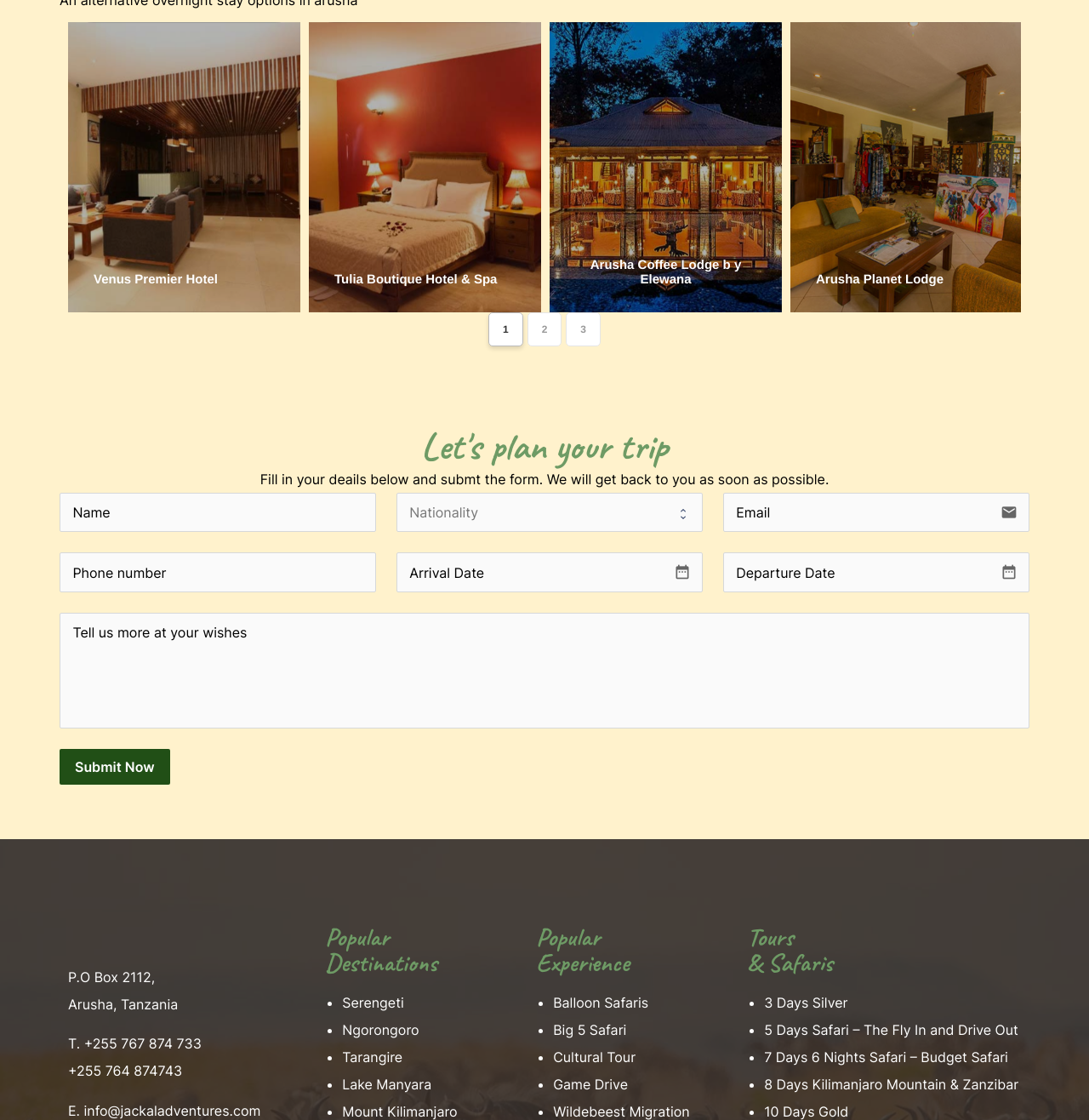Highlight the bounding box coordinates of the element you need to click to perform the following instruction: "Click on the 'Venus Premier Hotel' link."

[0.062, 0.02, 0.276, 0.279]